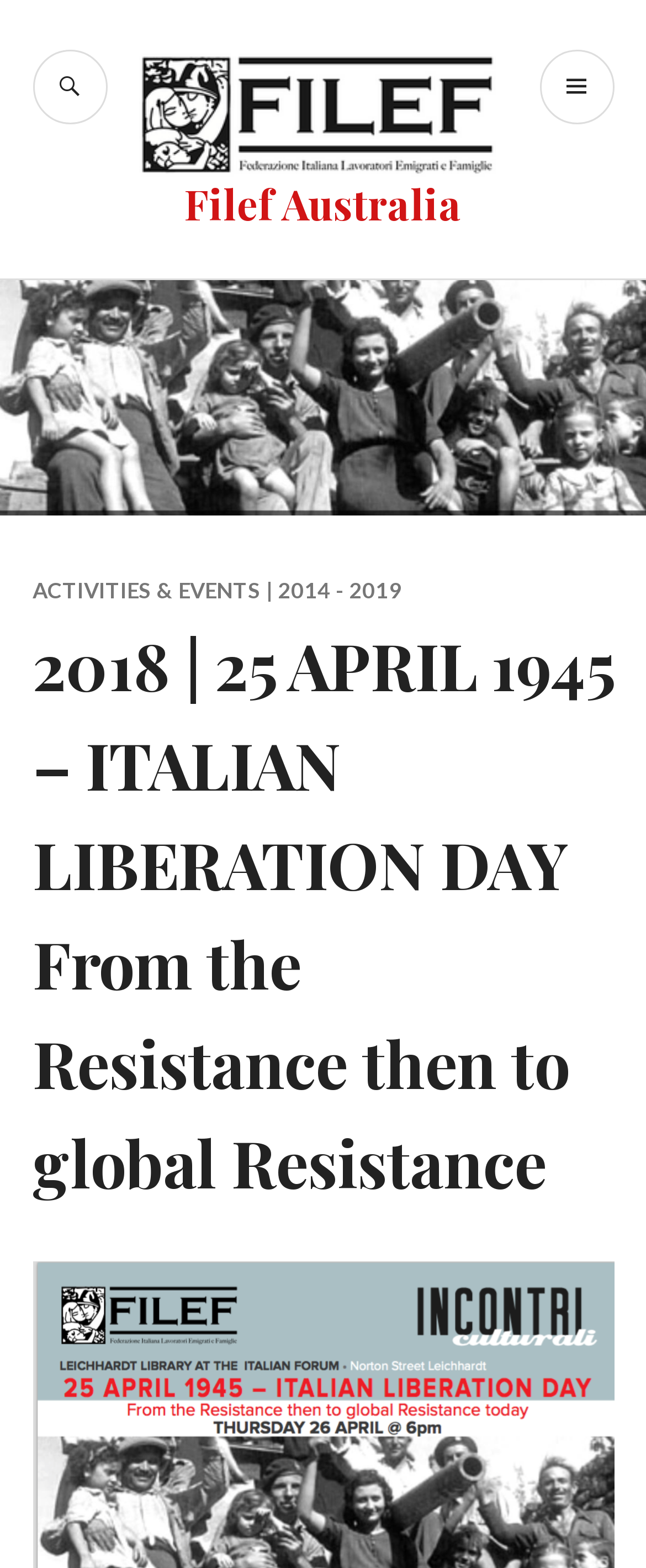Summarize the webpage with a detailed and informative caption.

The webpage appears to be a blog post or article page, with a focus on Italian Liberation Day. At the top of the page, there is a link on the left side, taking up about 90% of the width, and a heading "Filef Australia" on the right side, which is also a link. Below these elements, there are two buttons: a primary menu button on the right side and a search button on the left side.

The main content of the page is a heading that spans the full width, titled "2018 | 25 APRIL 1945 – ITALIAN LIBERATION DAY From the Resistance then to global Resistance". This heading is positioned roughly in the middle of the page.

Above the main heading, there is another link titled "ACTIVITIES & EVENTS | 2014 - 2019", which is positioned on the left side of the page, taking up about half of the width.